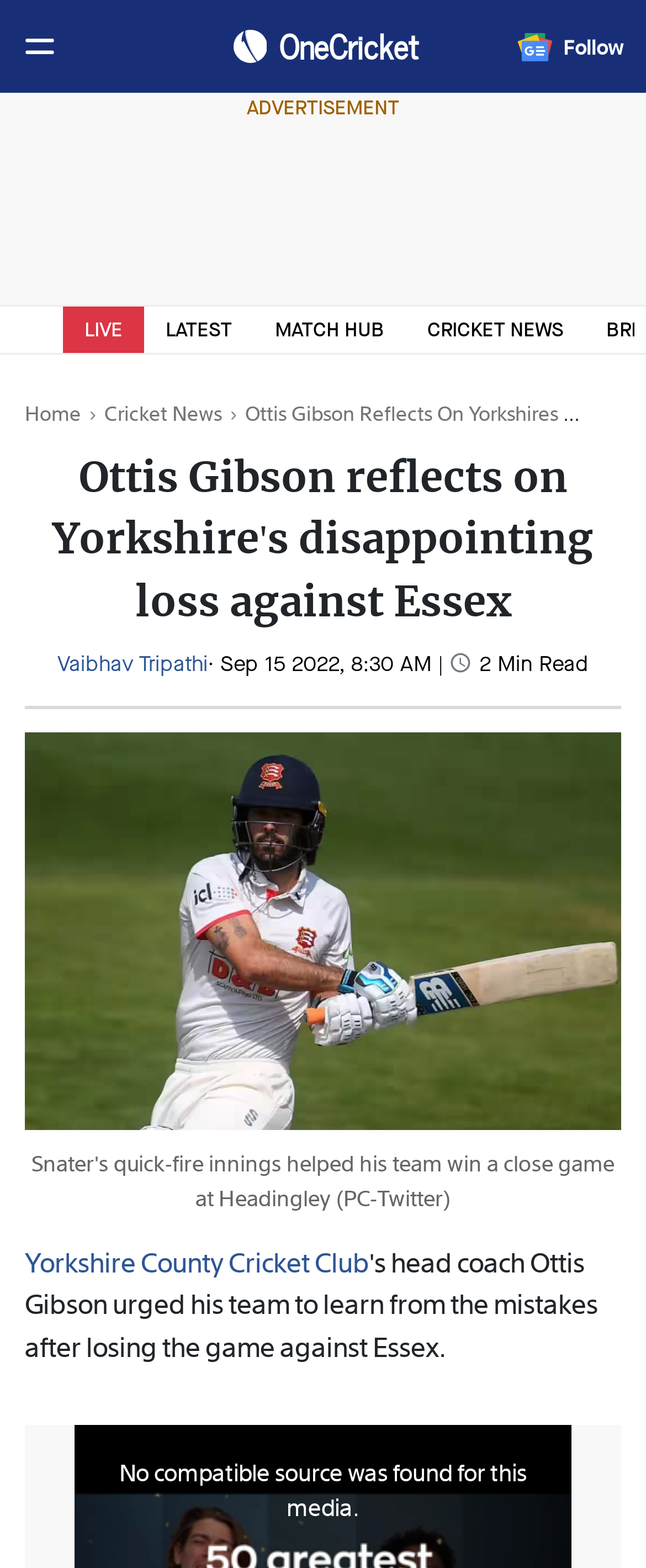Please provide the main heading of the webpage content.

Ottis Gibson reflects on Yorkshire's disappointing loss against Essex